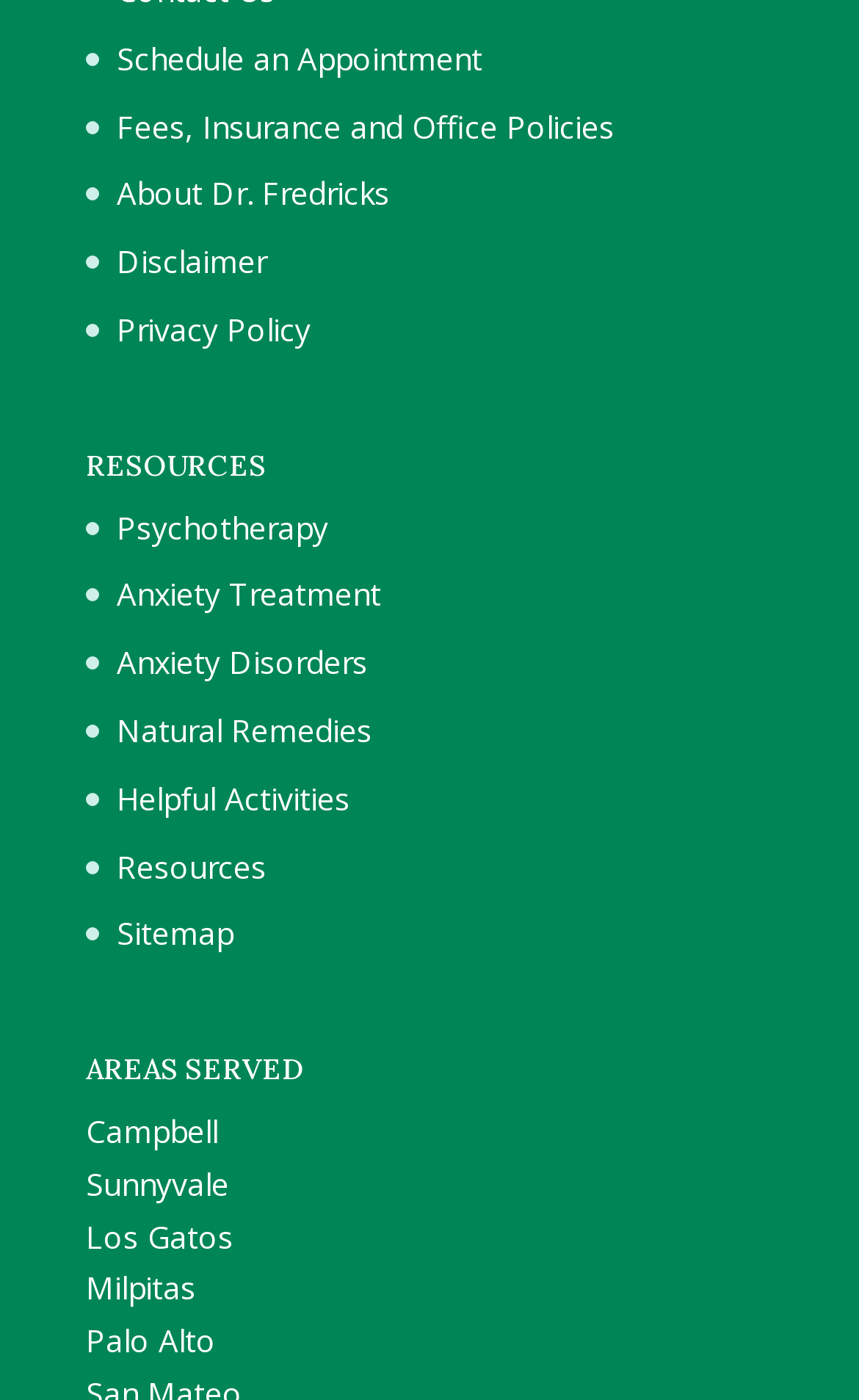Give a one-word or phrase response to the following question: What is the name of the doctor?

Dr. Fredricks